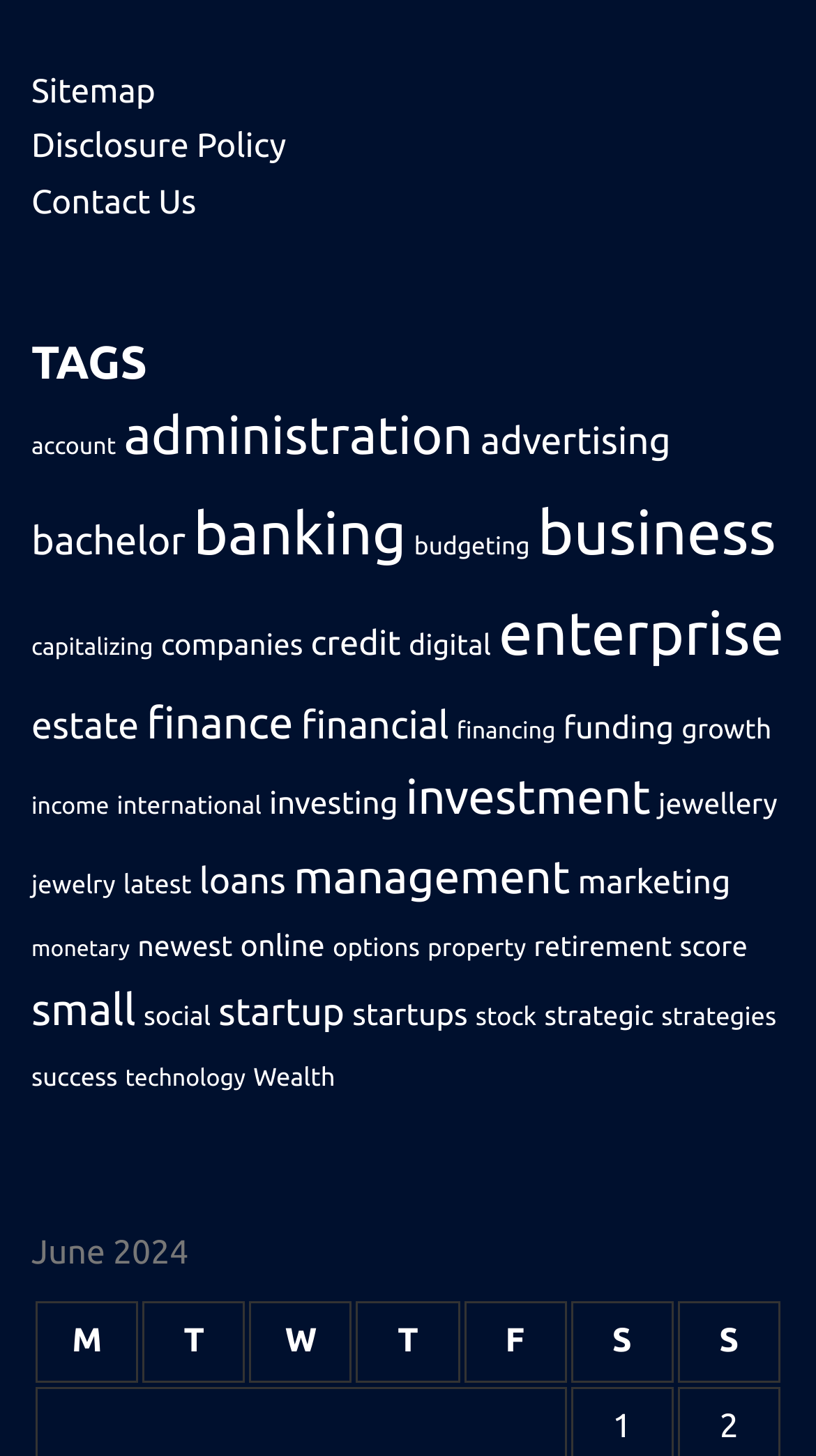Determine the bounding box coordinates for the area that should be clicked to carry out the following instruction: "Check out business".

[0.659, 0.341, 0.951, 0.389]